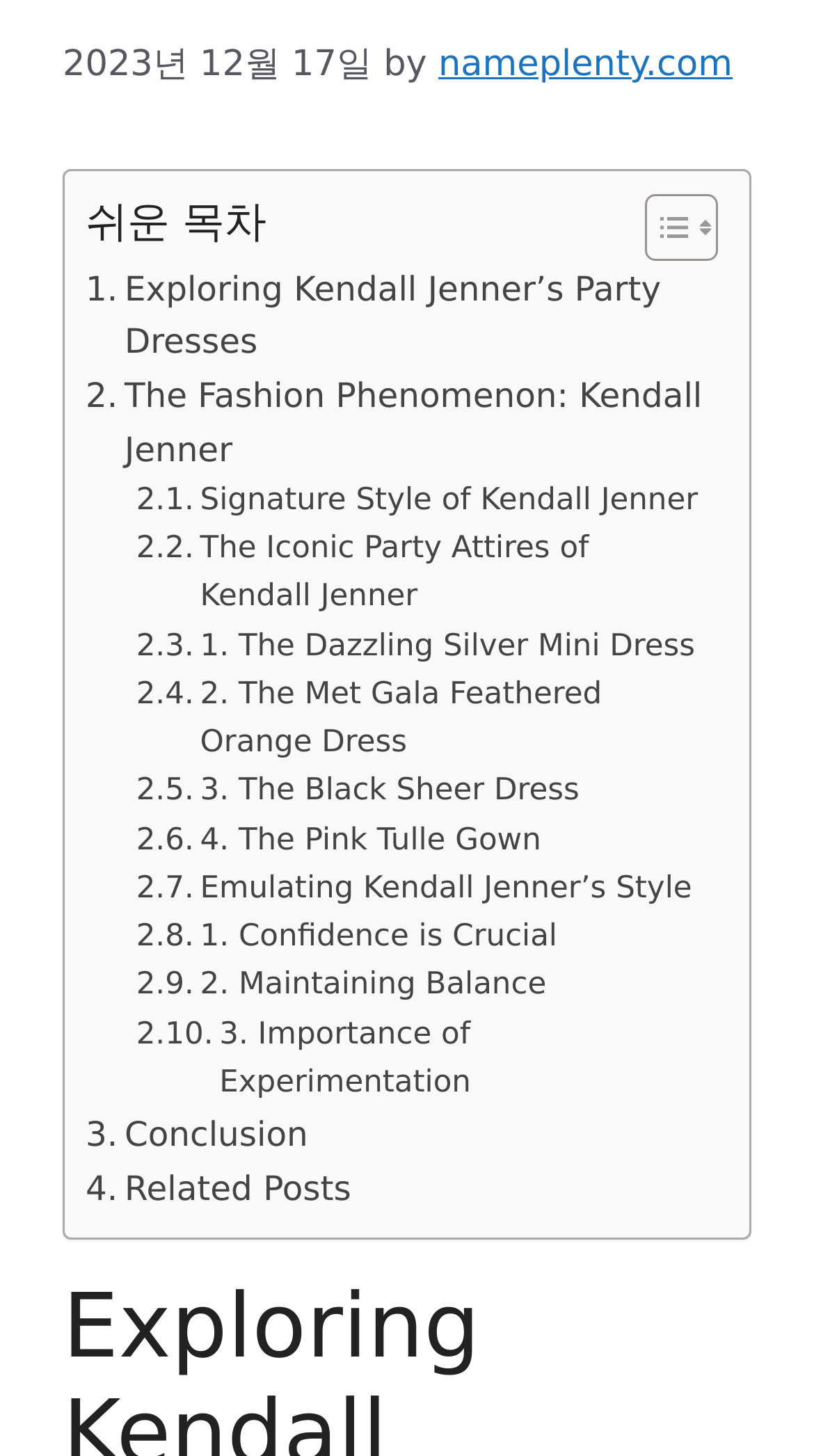Please determine the bounding box coordinates of the element to click on in order to accomplish the following task: "Toggle Table of Content". Ensure the coordinates are four float numbers ranging from 0 to 1, i.e., [left, top, right, bottom].

[0.754, 0.131, 0.869, 0.18]